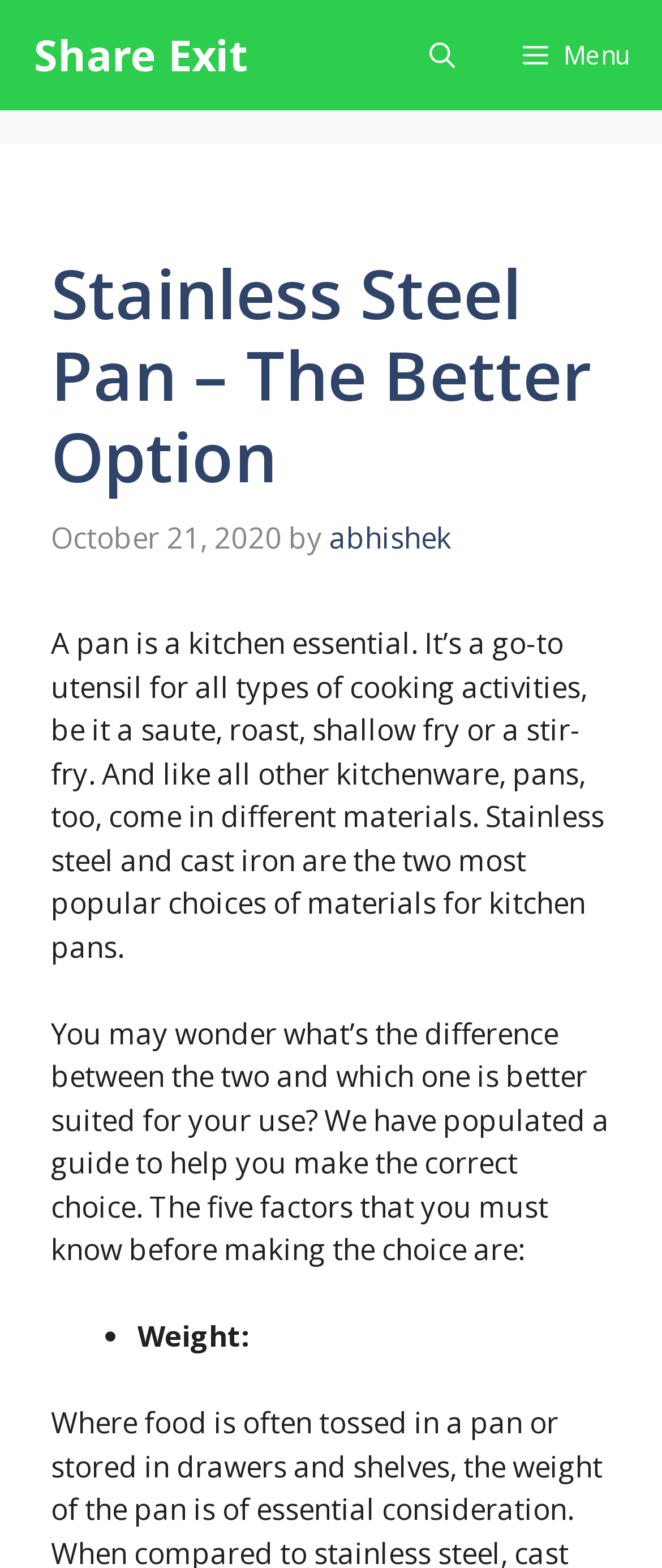Determine the bounding box for the described HTML element: "abhishek". Ensure the coordinates are four float numbers between 0 and 1 in the format [left, top, right, bottom].

[0.497, 0.33, 0.682, 0.355]